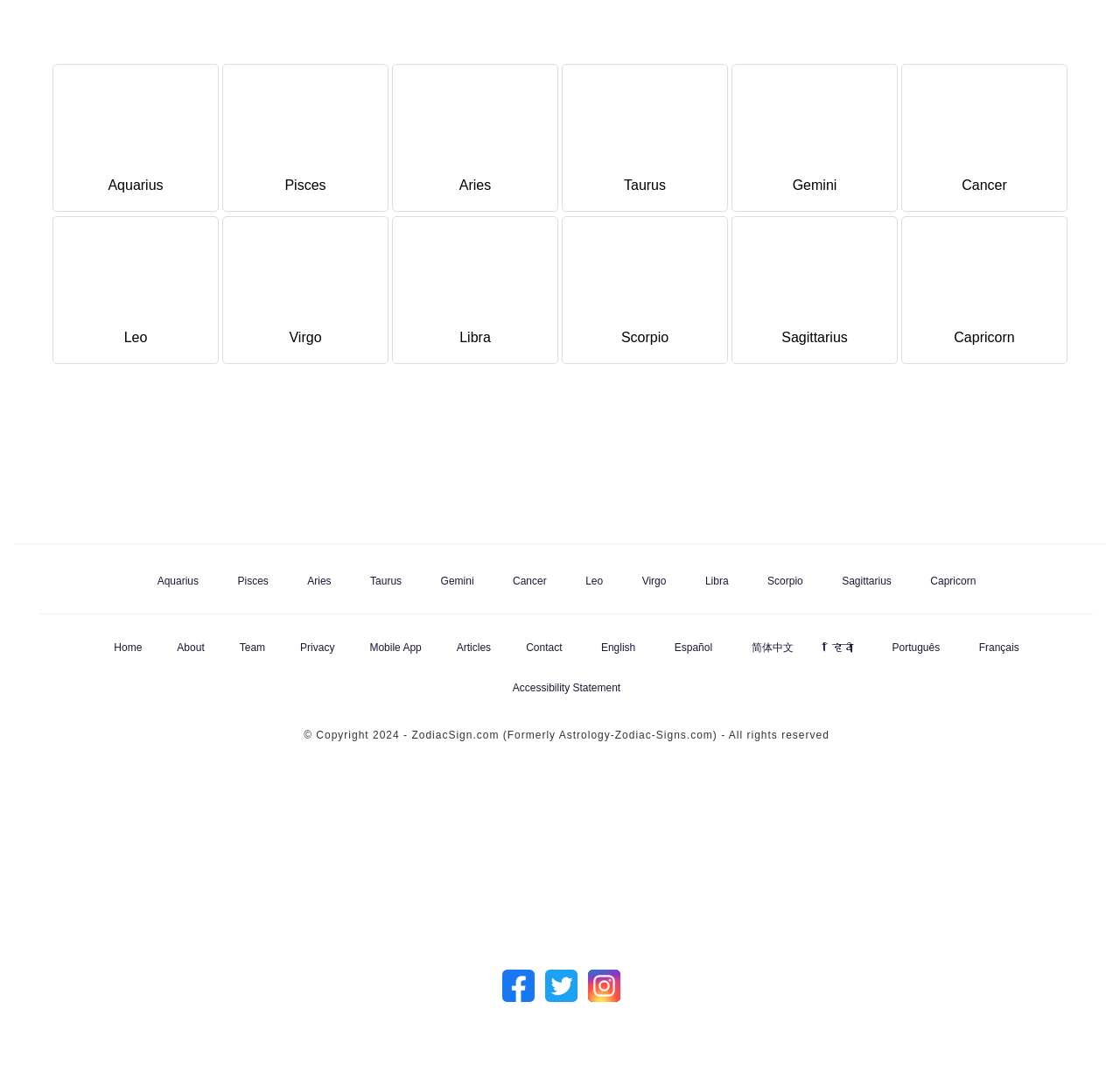Please specify the bounding box coordinates in the format (top-left x, top-left y, bottom-right x, bottom-right y), with all values as floating point numbers between 0 and 1. Identify the bounding box of the UI element described by: alt="IOS and Android Horoscope App"

[0.035, 0.716, 0.977, 0.873]